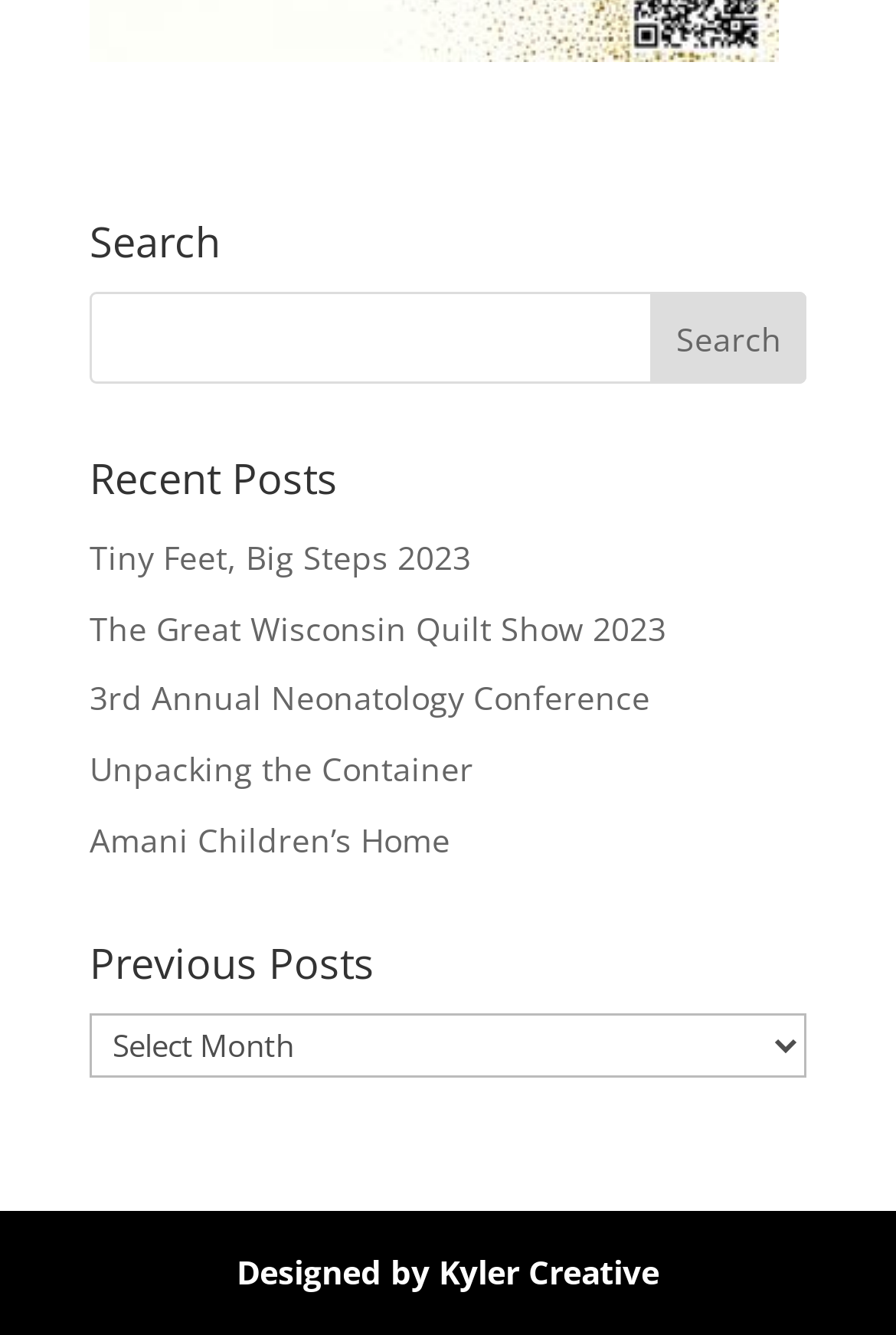Who designed the website?
Refer to the image and provide a thorough answer to the question.

The link 'Designed by Kyler Creative' is located at the bottom of the webpage, which indicates that Kyler Creative is the design agency responsible for creating the website.